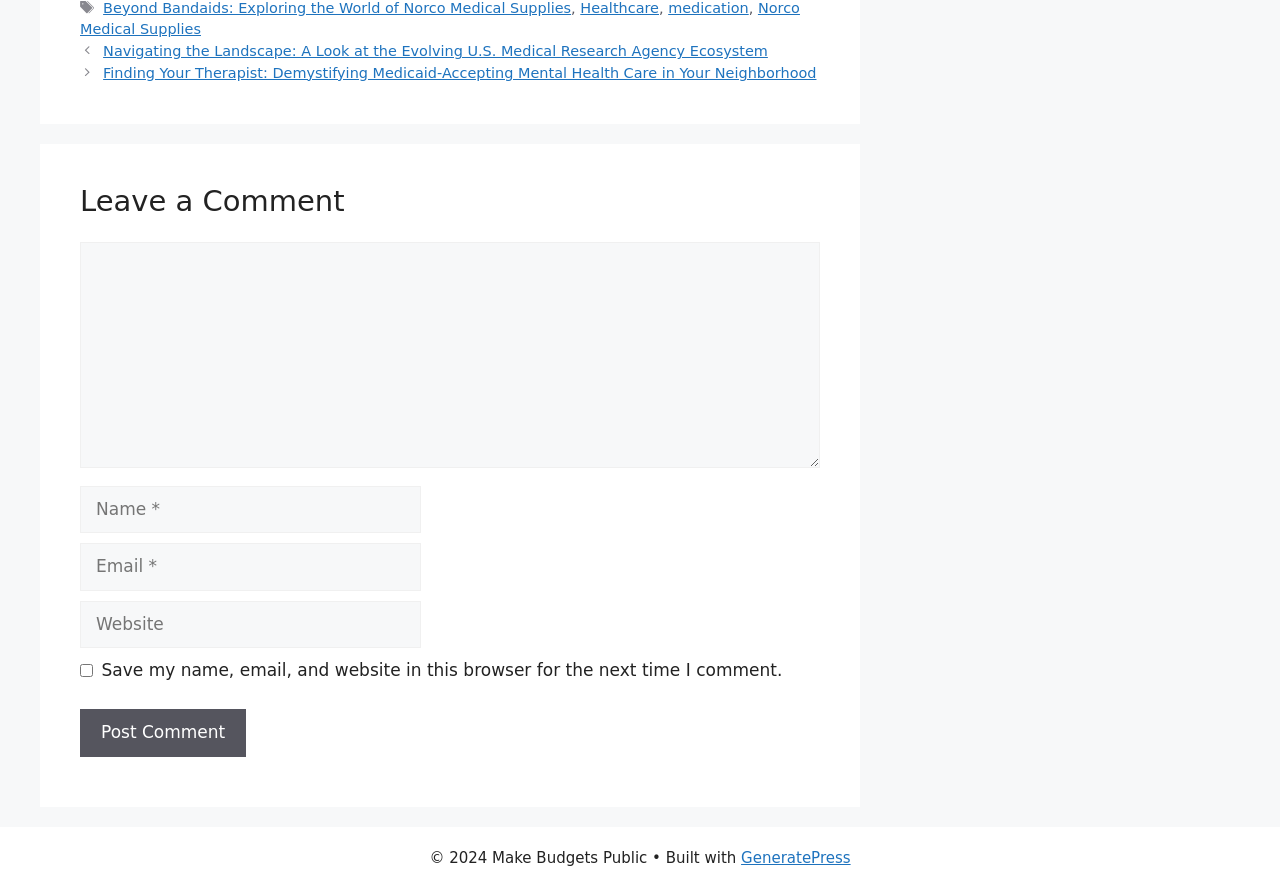What is the checkbox for?
From the screenshot, provide a brief answer in one word or phrase.

Save comment info